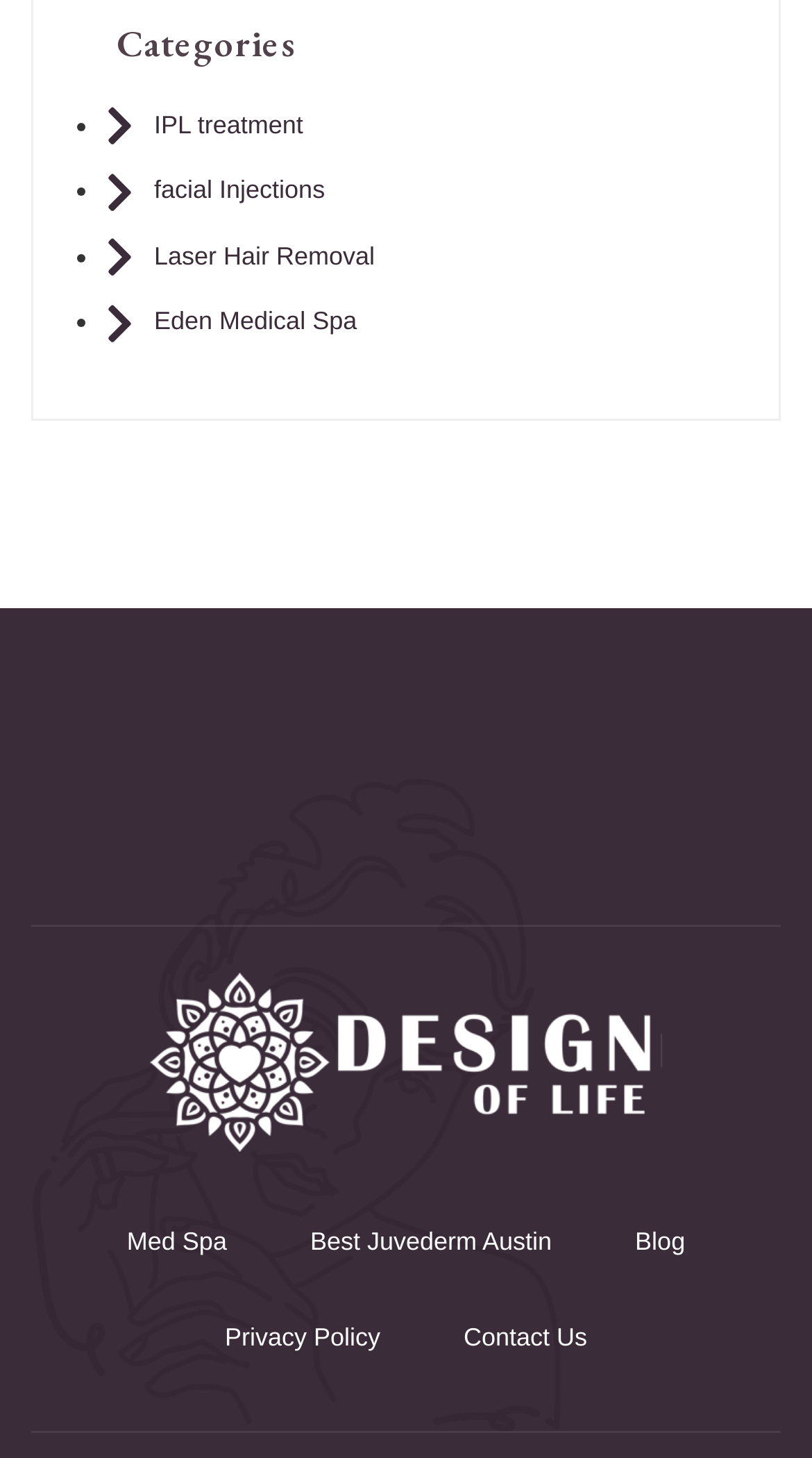Please specify the bounding box coordinates in the format (top-left x, top-left y, bottom-right x, bottom-right y), with all values as floating point numbers between 0 and 1. Identify the bounding box of the UI element described by: Blog

[0.731, 0.818, 0.895, 0.884]